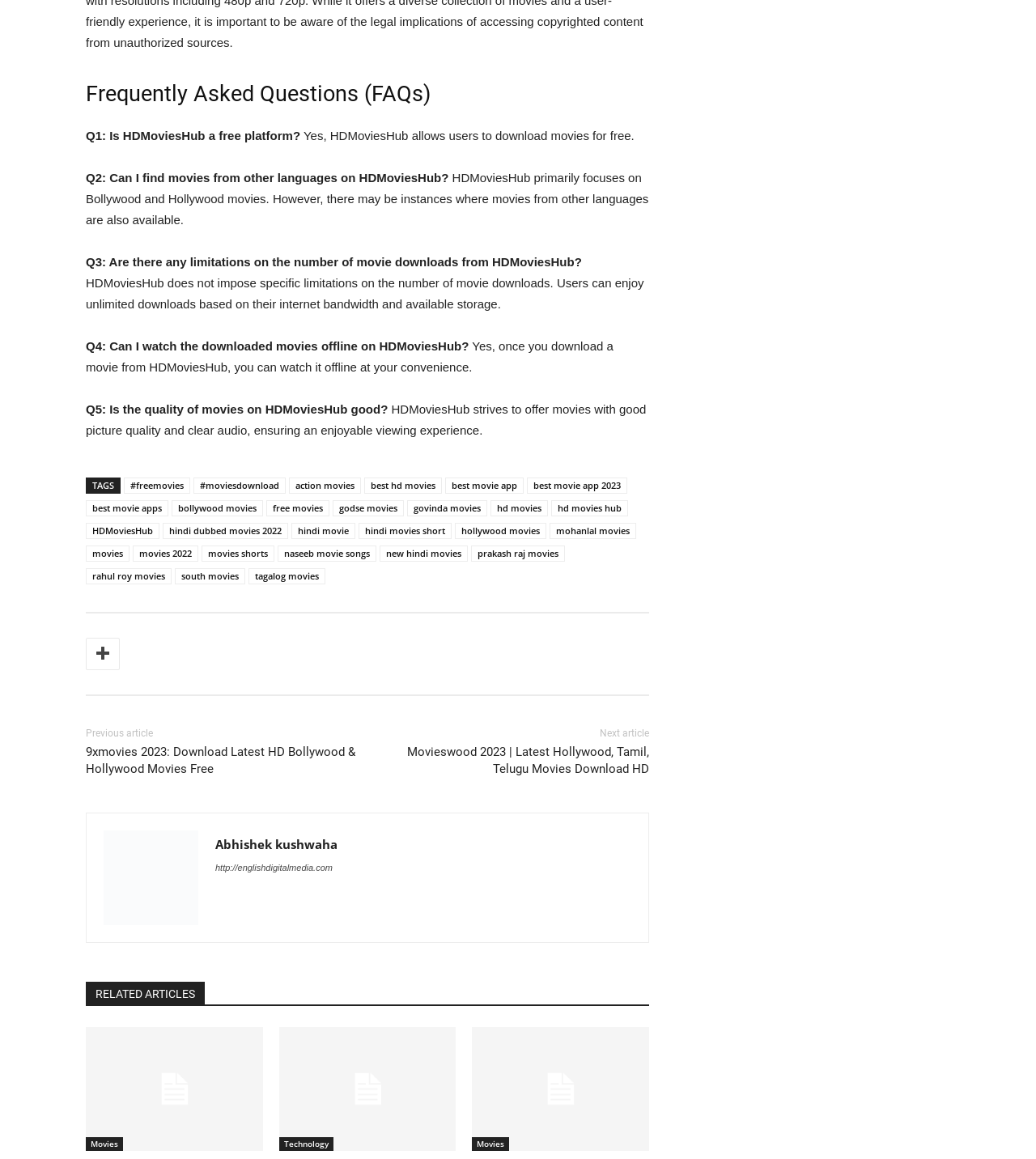Use a single word or phrase to answer the question:
What is the purpose of the 'TAGS' section?

To provide related links